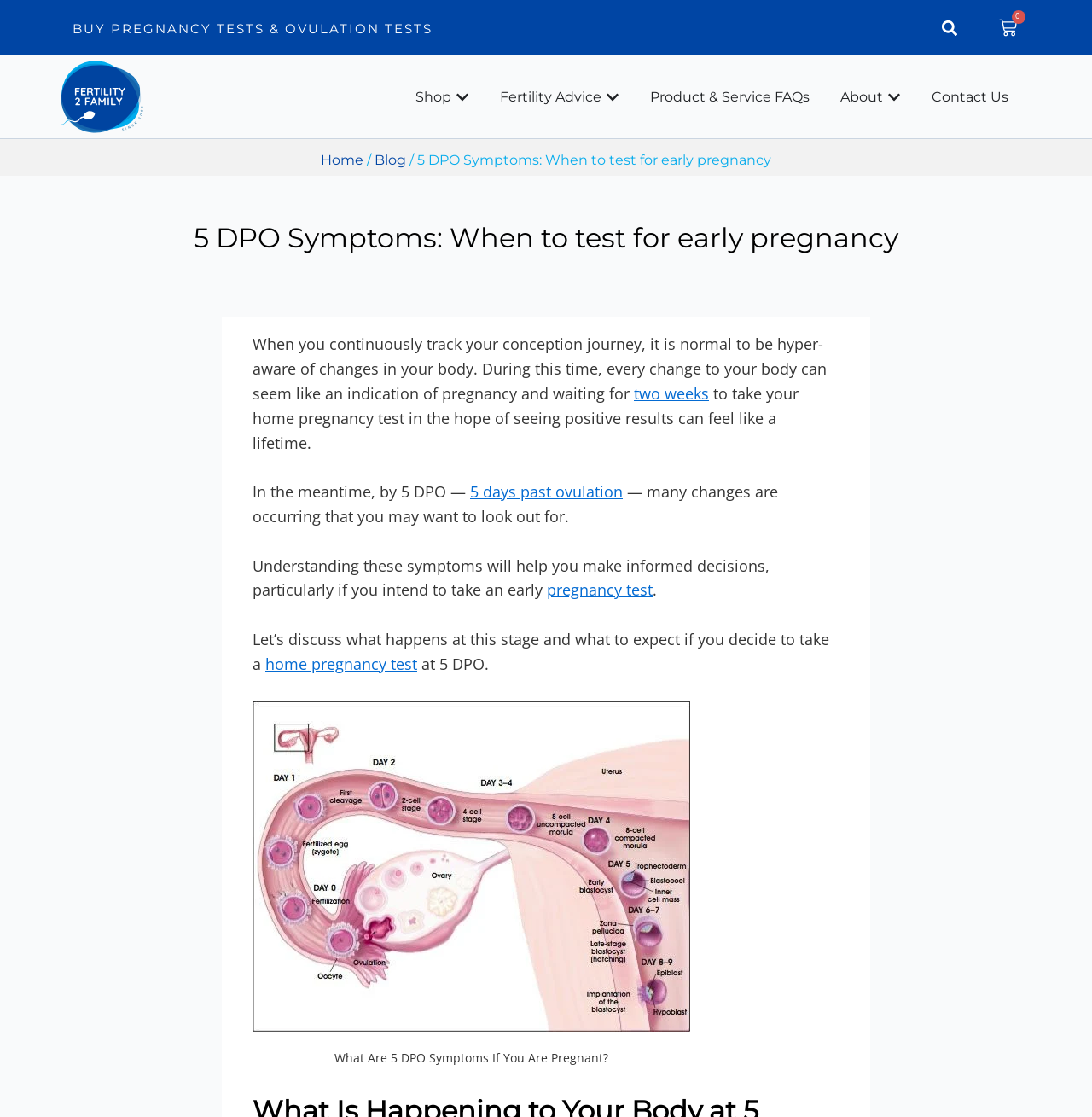Give a comprehensive overview of the webpage, including key elements.

This webpage is about 5 DPO (5 days post ovulation) symptoms and what to expect during the early stages of pregnancy. At the top of the page, there is a navigation menu with links to "Shop", "Fertility Advice", "Product & Service FAQs", "About", and "Contact Us". Below the navigation menu, there is a breadcrumb navigation with links to "Home" and "Blog". 

On the top right corner, there is a search bar with a "Search" button. Next to the search bar, there is a link to the shopping cart with an image of a cart. On the top left corner, there is a logo of Fertility2Family with a link to the homepage.

The main content of the page starts with a heading "5 DPO Symptoms: When to test for early pregnancy". Below the heading, there is a paragraph of text discussing the importance of tracking conception journey and the changes in the body during this time. The text also mentions the wait for taking a home pregnancy test and the changes that occur by 5 DPO.

The text is interspersed with links to relevant terms such as "two weeks", "5 days past ovulation", "pregnancy test", and "home pregnancy test". There is also an image with a caption "What Are 5 DPO Symptoms If You Are Pregnant?" below the text. The image takes up most of the bottom half of the page.